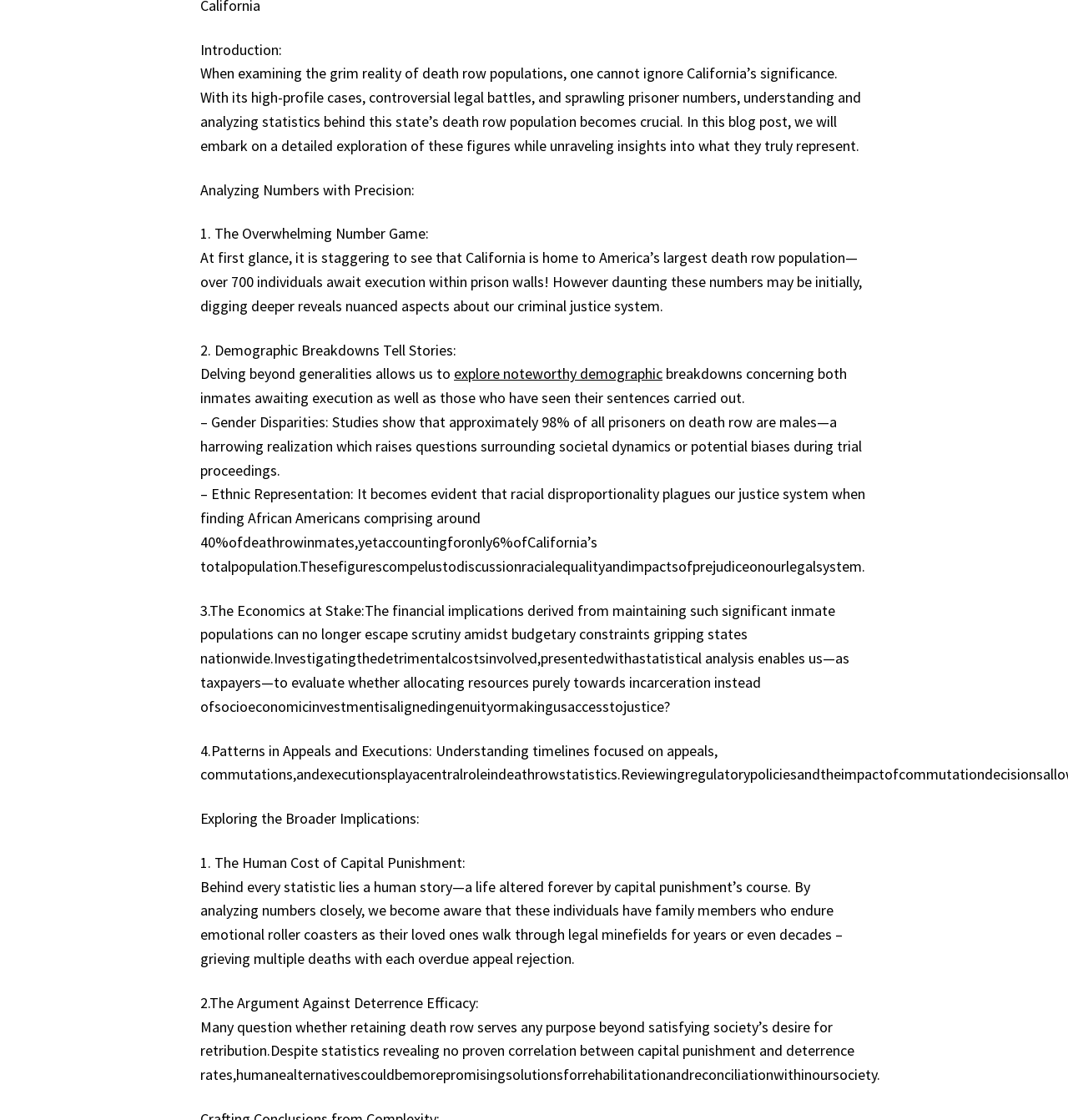How many social media links are available?
Using the image, provide a detailed and thorough answer to the question.

There are three social media links available at the bottom of the webpage, which are Twitter, Instagram, and Facebook.